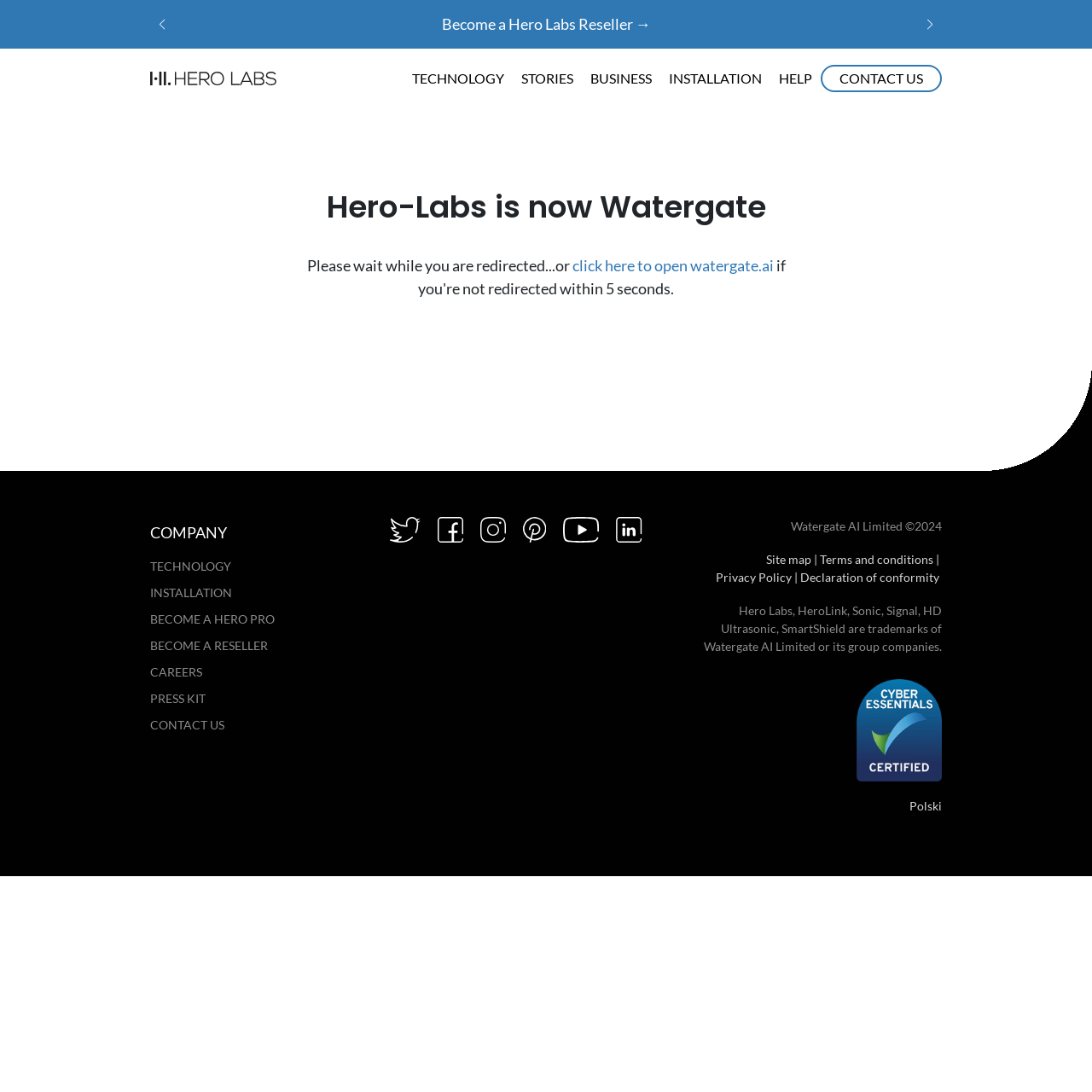Please extract the primary headline from the webpage.

Hero-Labs is now Watergate